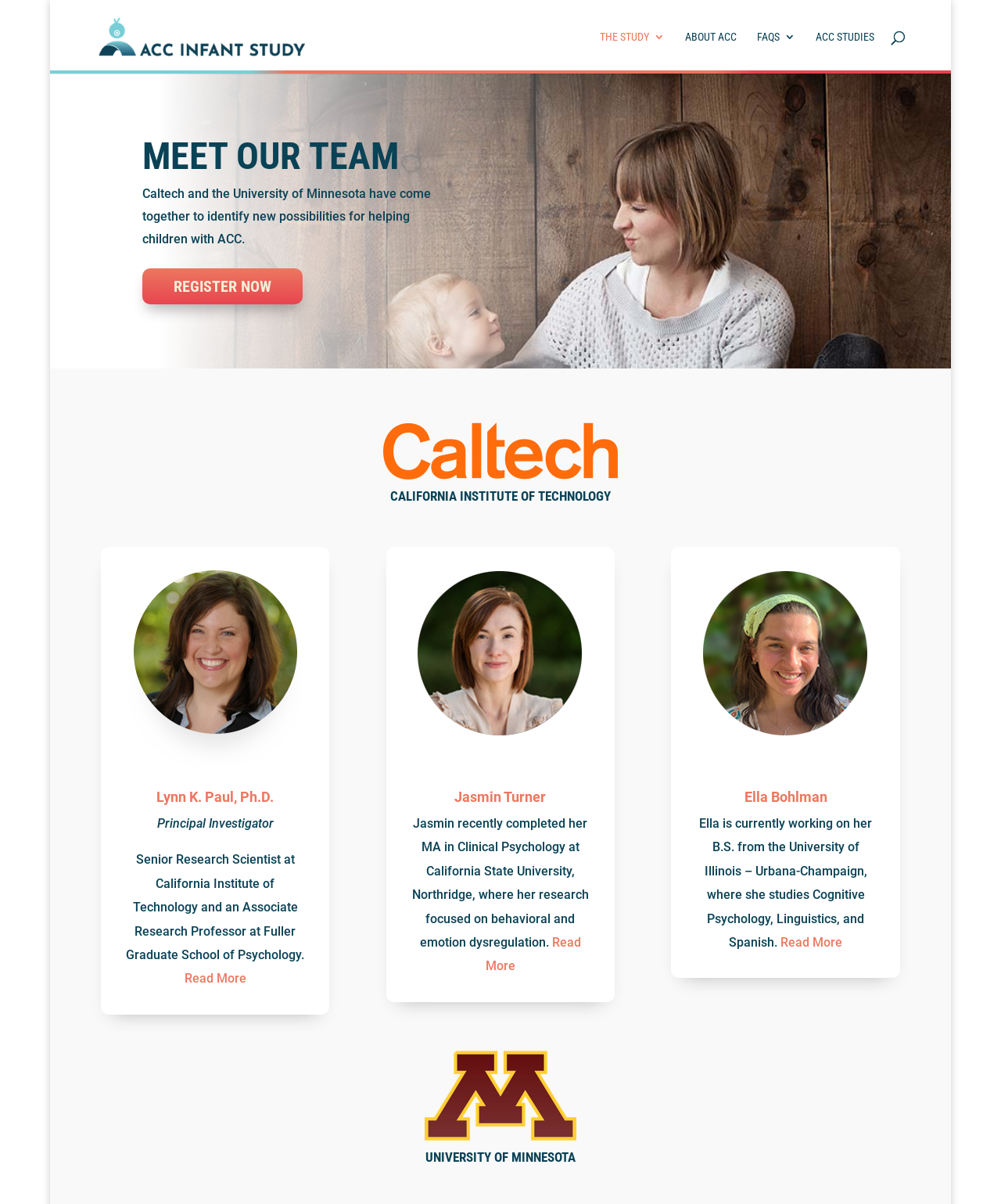Please provide the bounding box coordinates for the element that needs to be clicked to perform the following instruction: "Search for something". The coordinates should be given as four float numbers between 0 and 1, i.e., [left, top, right, bottom].

[0.095, 0.0, 0.905, 0.001]